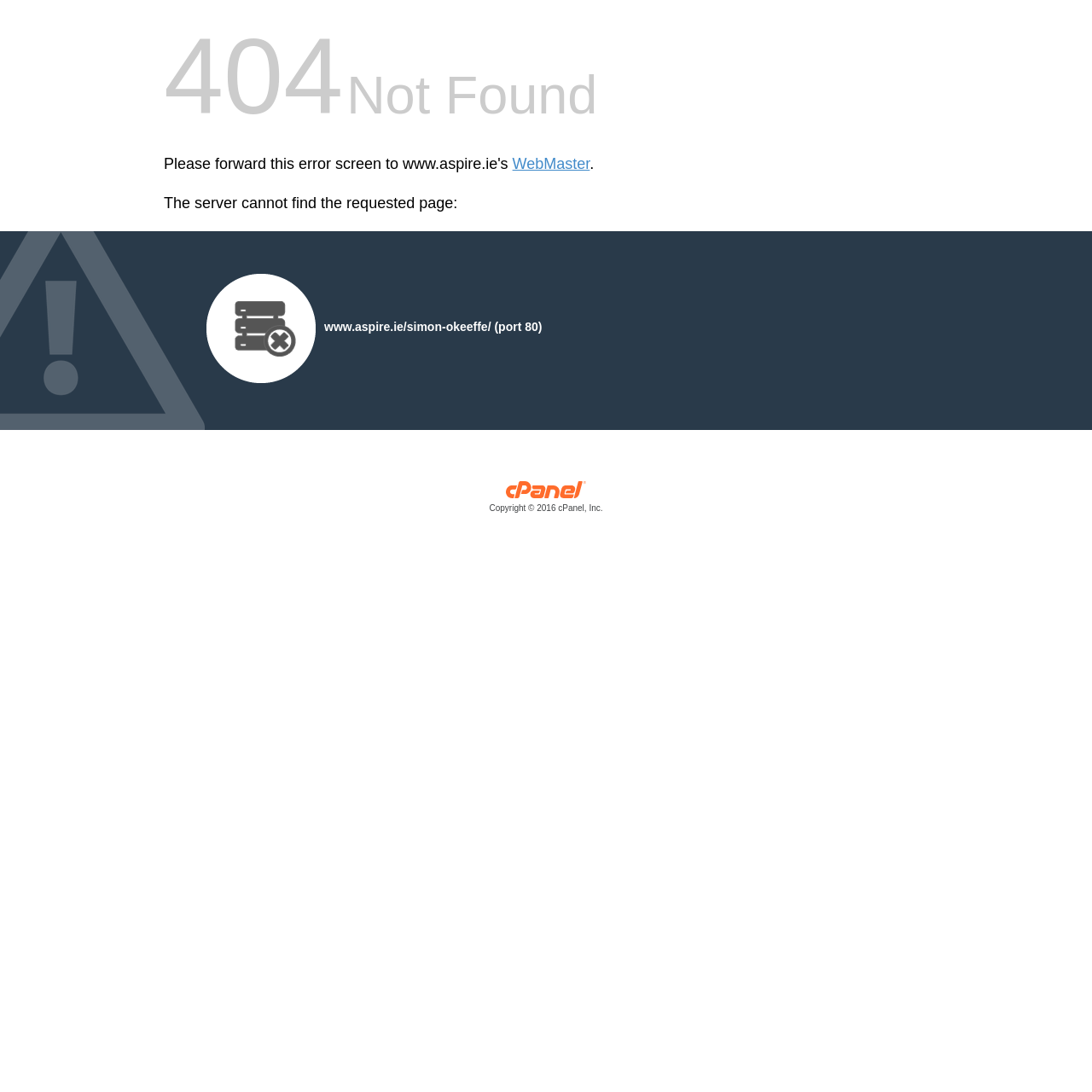How many images are on the page? Using the information from the screenshot, answer with a single word or phrase.

2